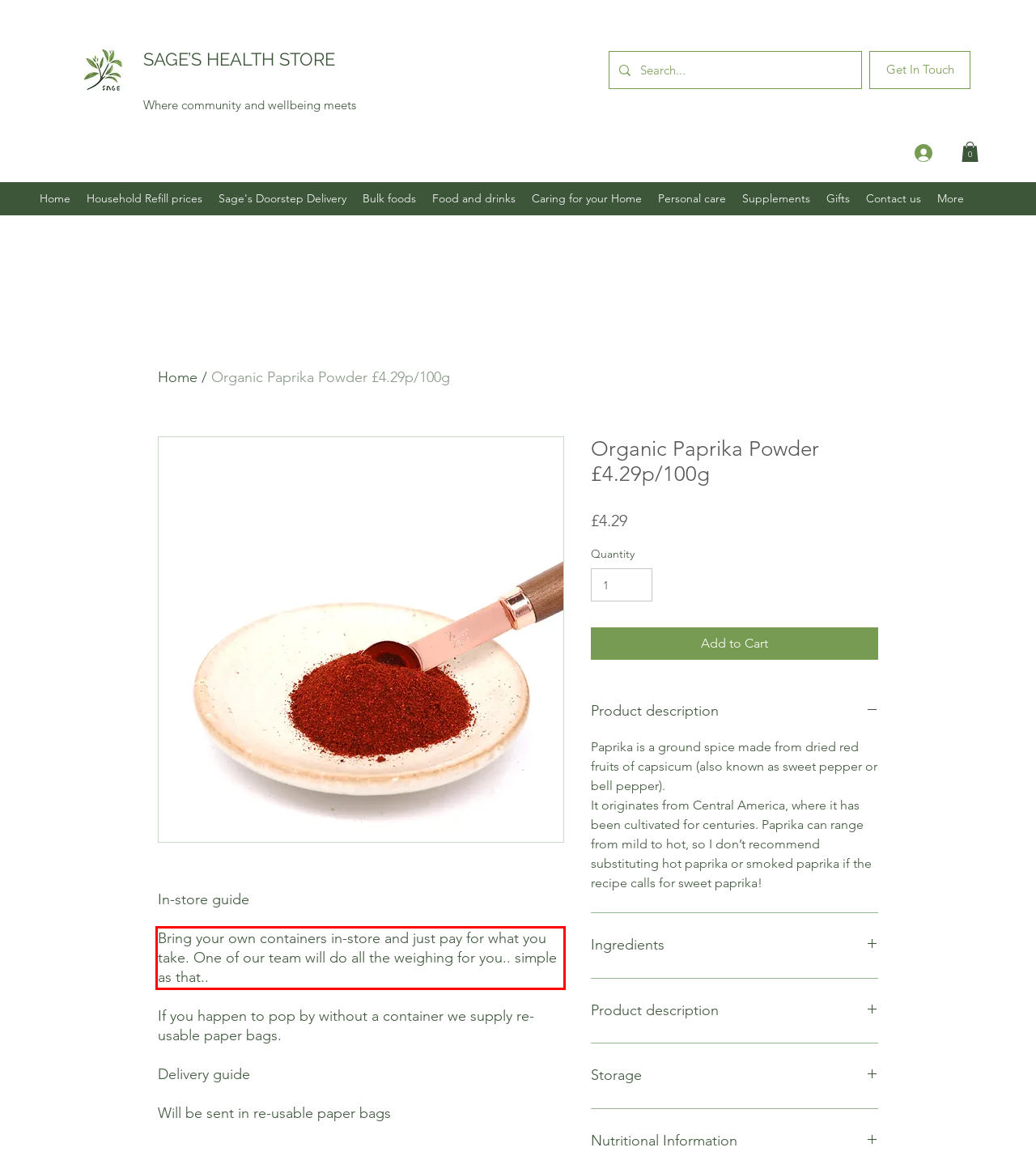Analyze the screenshot of the webpage that features a red bounding box and recognize the text content enclosed within this red bounding box.

Bring your own containers in-store and just pay for what you take. One of our team will do all the weighing for you.. simple as that..